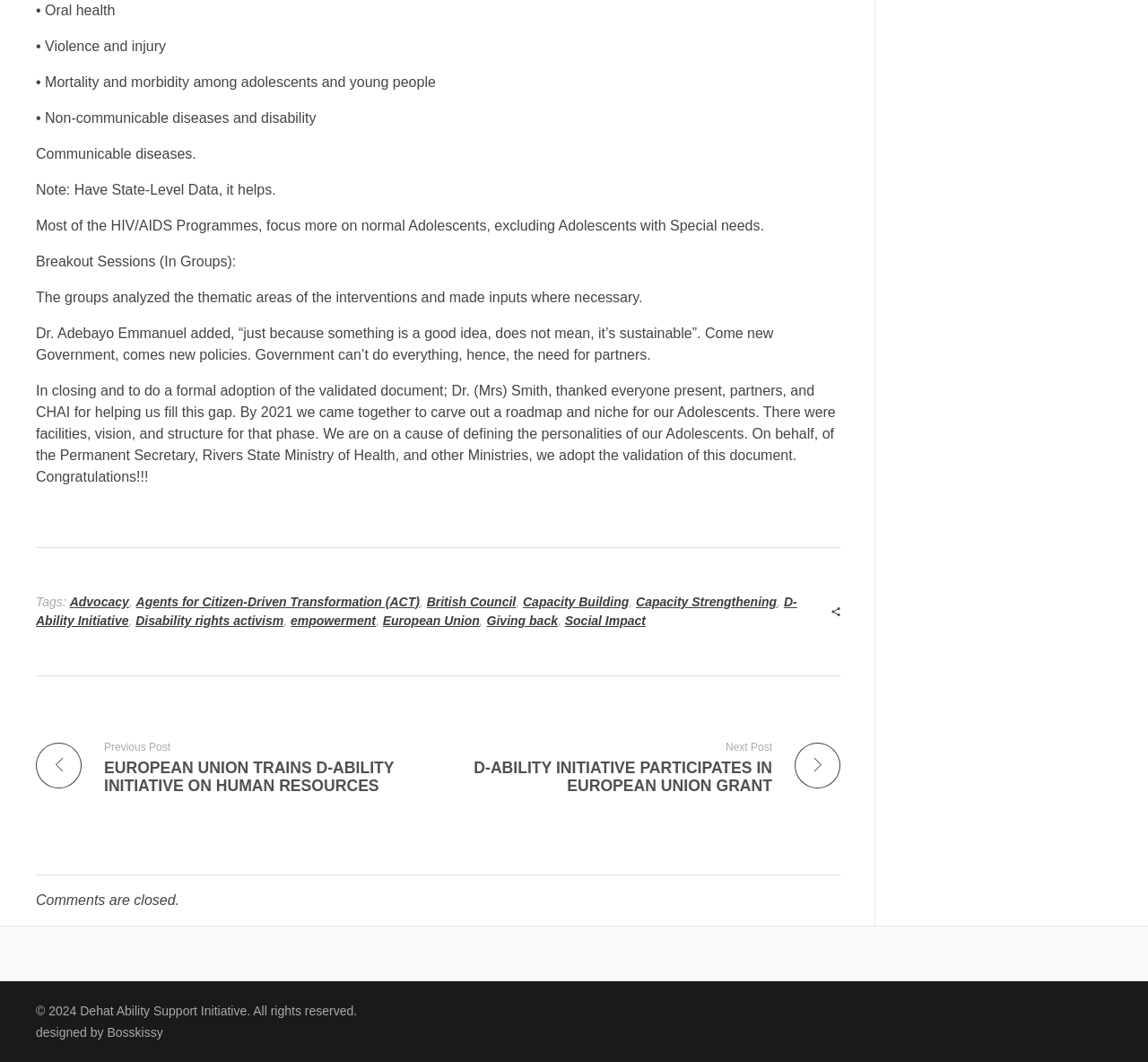From the webpage screenshot, predict the bounding box of the UI element that matches this description: "Advocacy".

[0.061, 0.56, 0.112, 0.573]